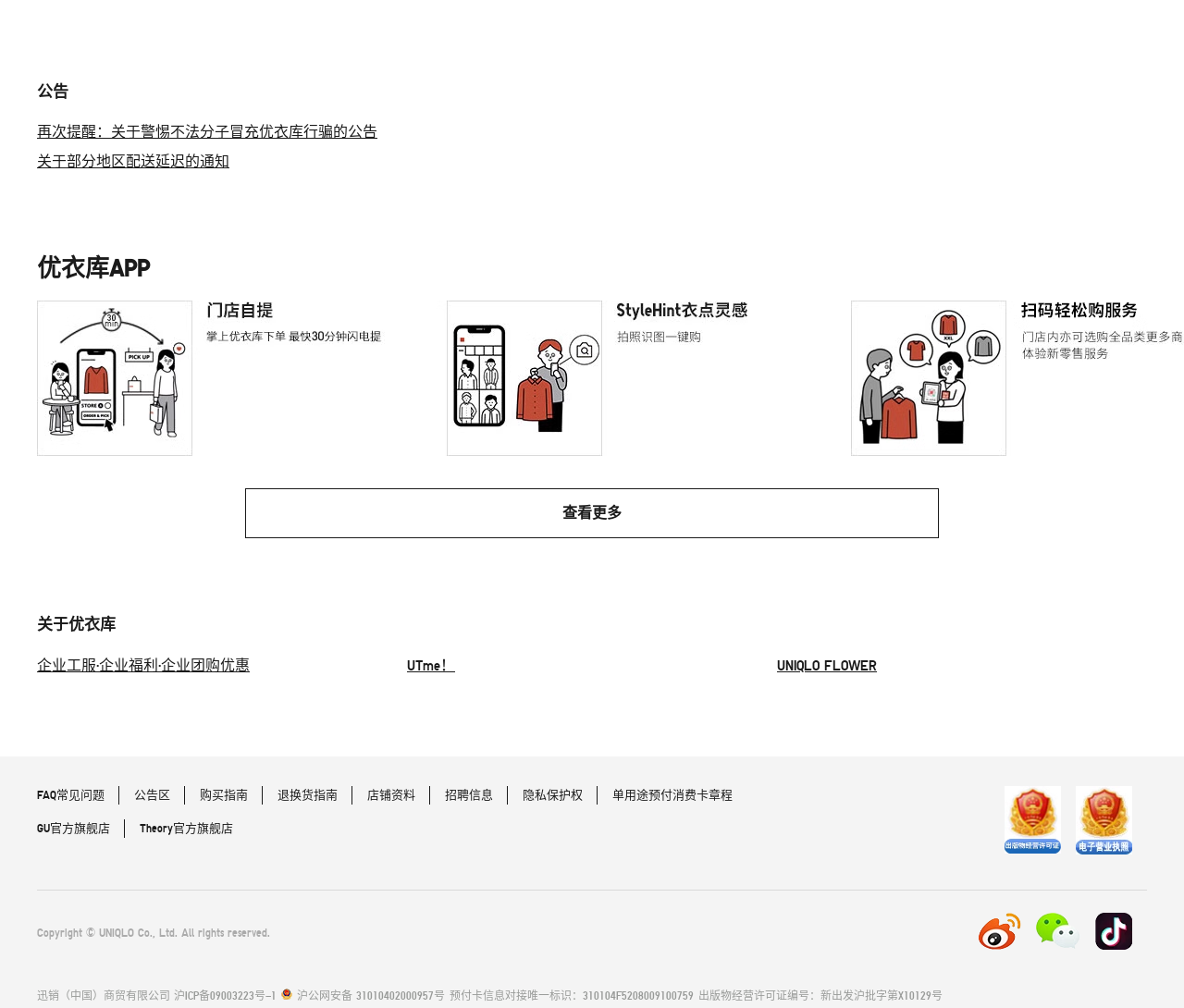Please identify the bounding box coordinates of the element's region that should be clicked to execute the following instruction: "Enter your name". The bounding box coordinates must be four float numbers between 0 and 1, i.e., [left, top, right, bottom].

None